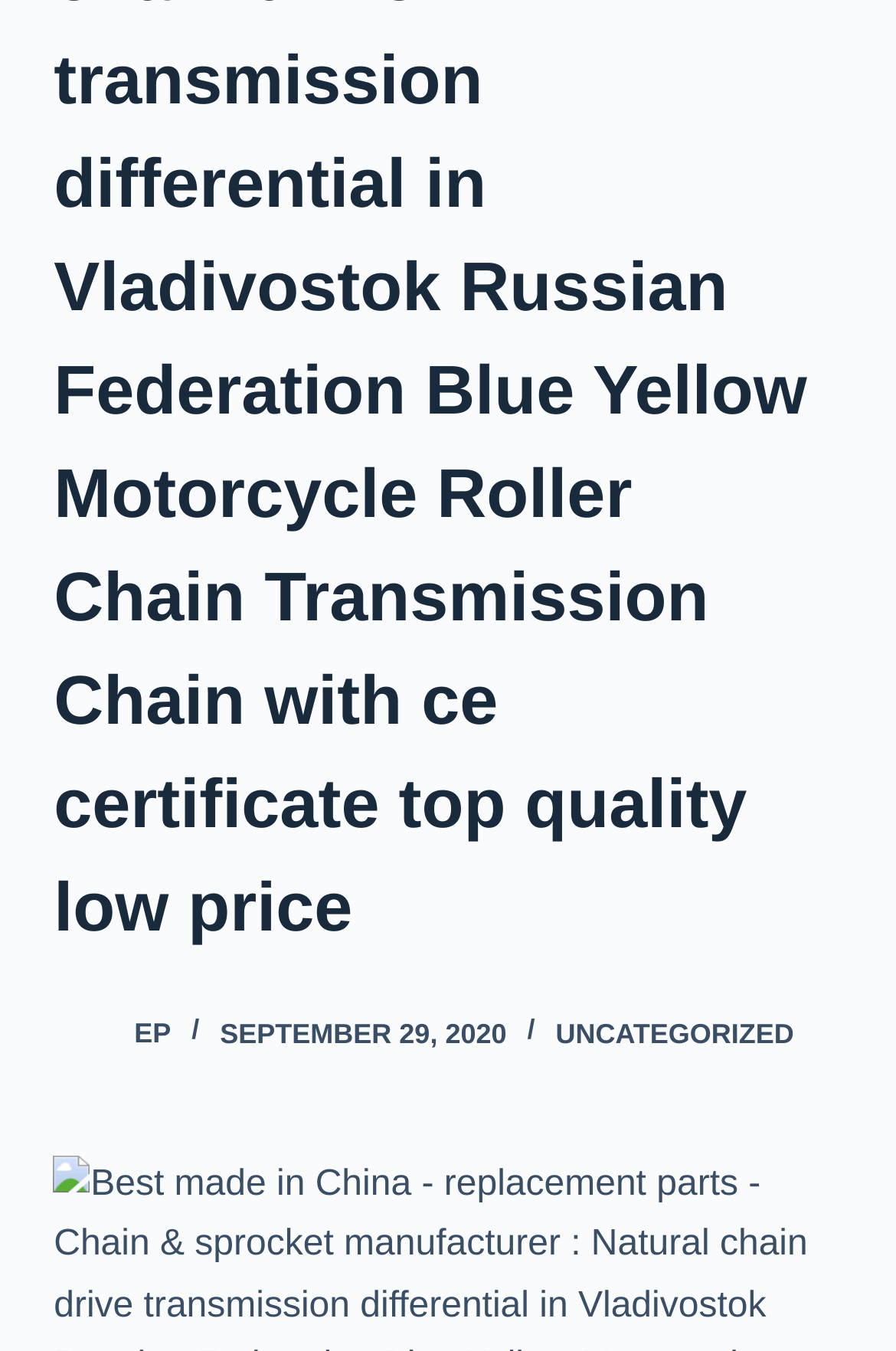Find the bounding box coordinates for the element described here: "parent_node: EP".

[0.06, 0.743, 0.124, 0.785]